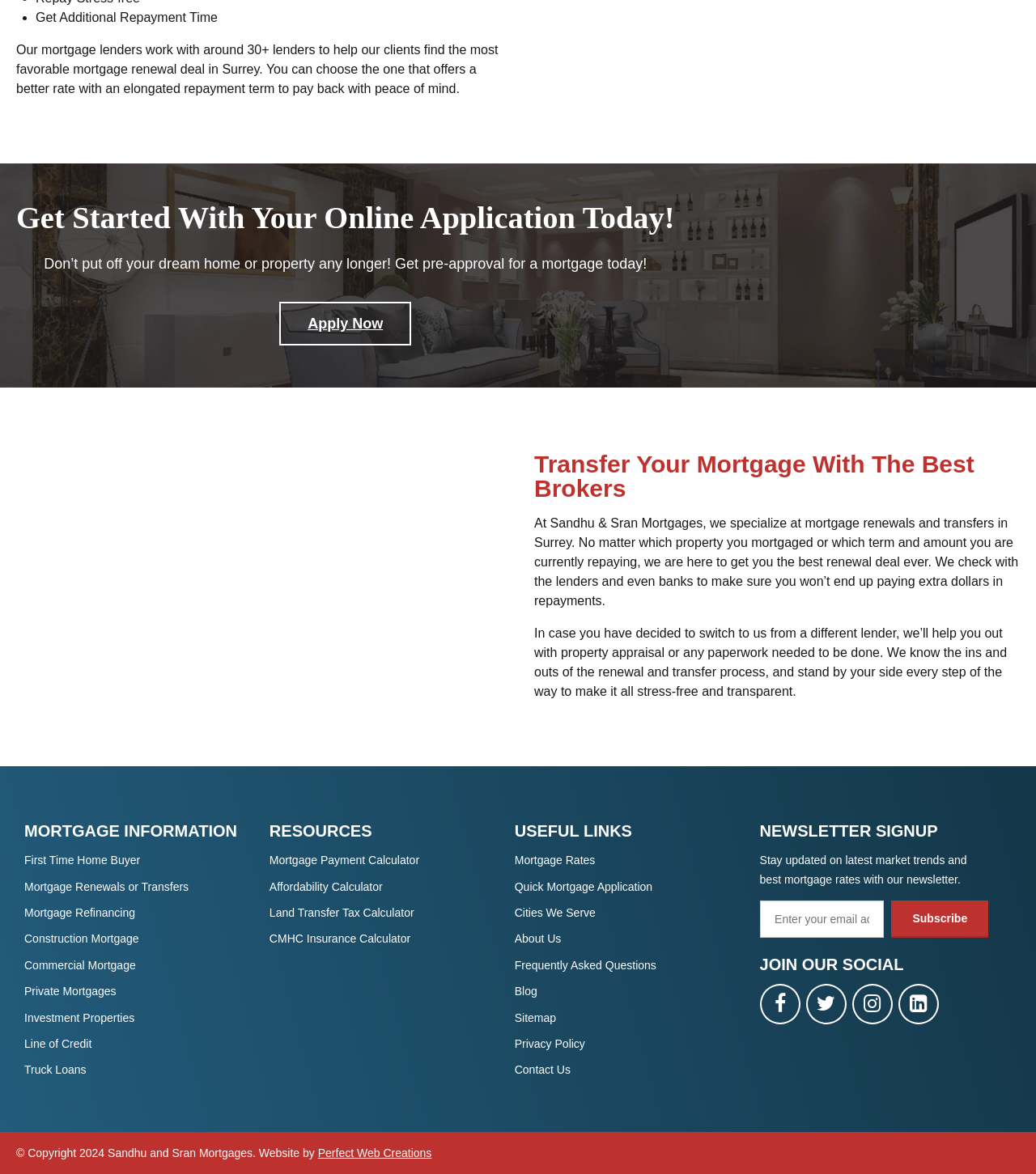Look at the image and answer the question in detail:
What type of information can be found in the 'MORTGAGE INFORMATION' section?

The 'MORTGAGE INFORMATION' section contains links to various mortgage-related topics such as 'First Time Home Buyer', 'Mortgage Renewals or Transfers', 'Mortgage Refinancing', and others, suggesting that users can find information on these topics by clicking on the links.